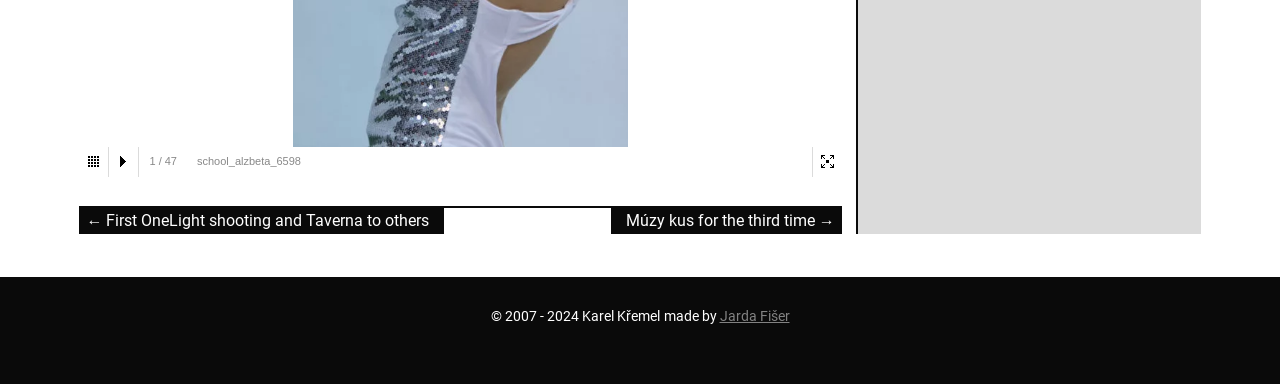Provide a one-word or one-phrase answer to the question:
Who made the webpage?

Jarda Fišer